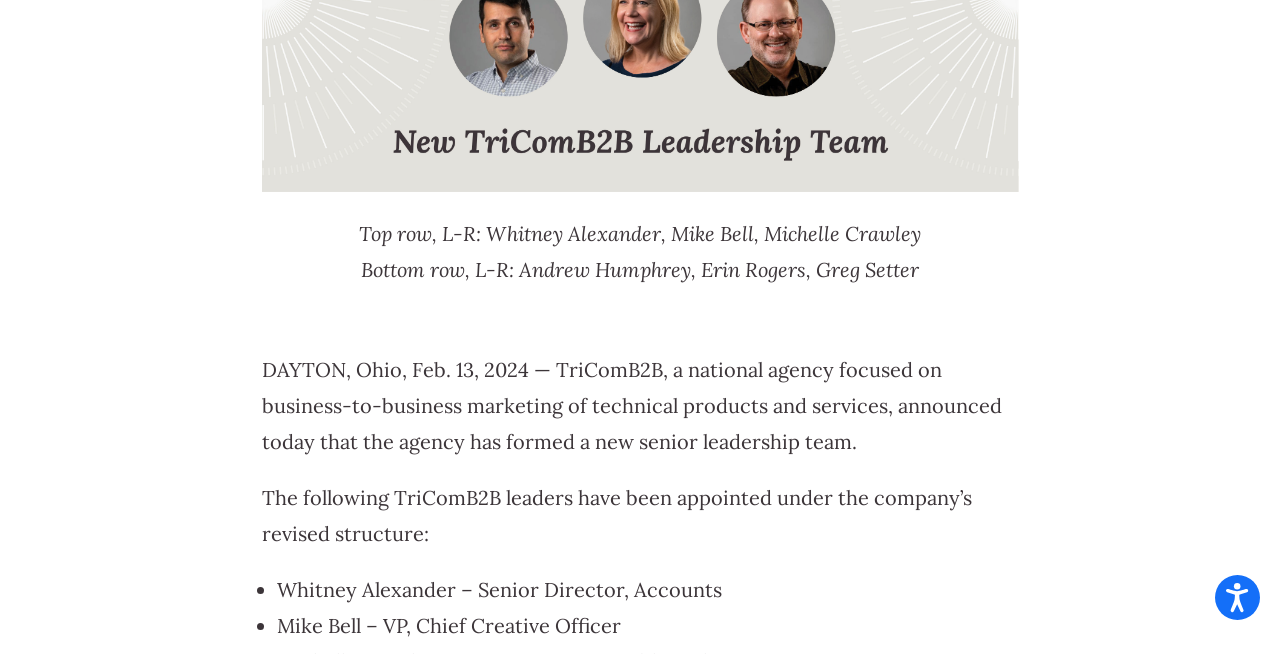Using the provided element description "Sitemap", determine the bounding box coordinates of the UI element.

[0.616, 0.909, 0.666, 0.926]